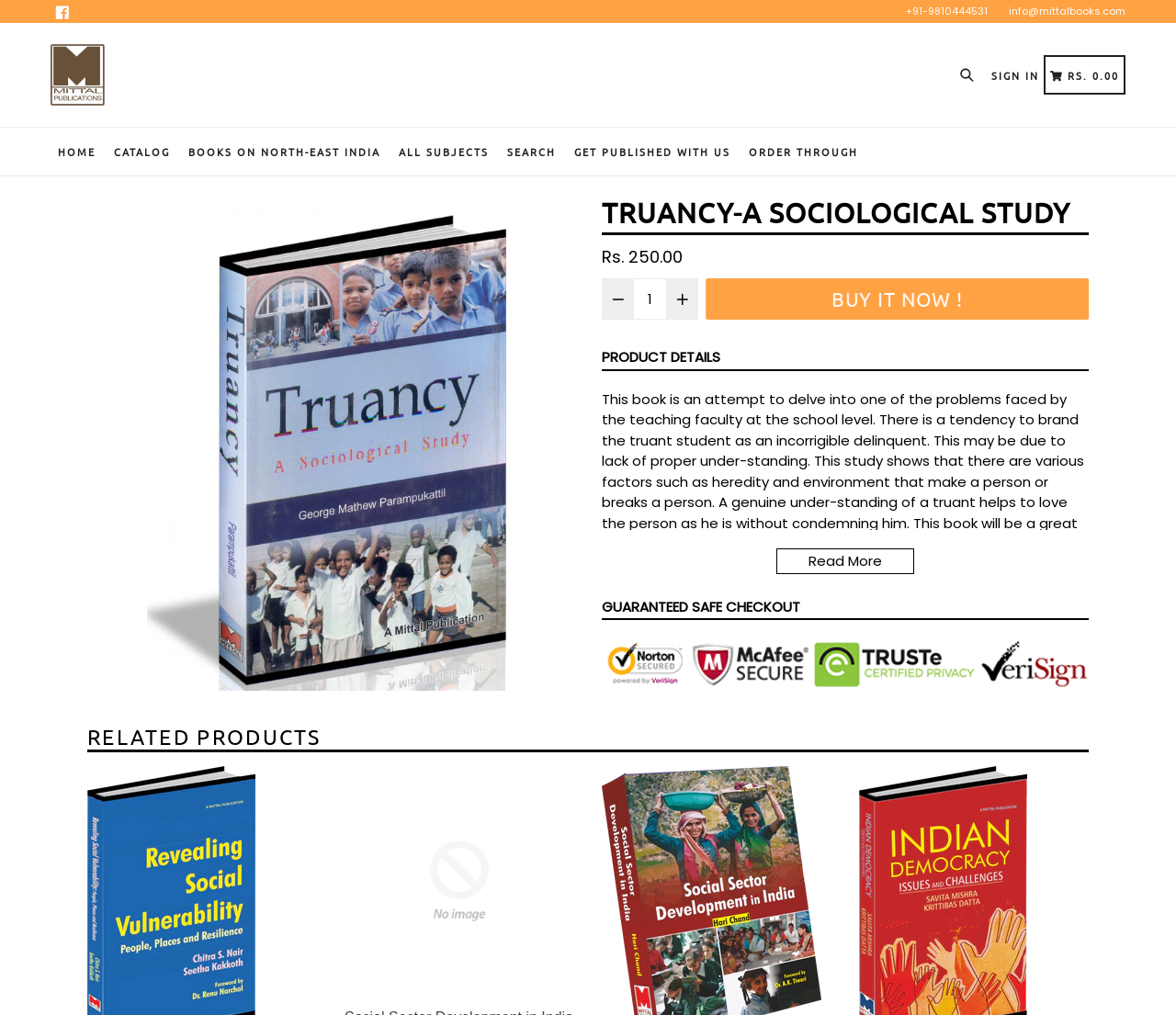What is the name of the publication?
Using the screenshot, give a one-word or short phrase answer.

Mittal Publications